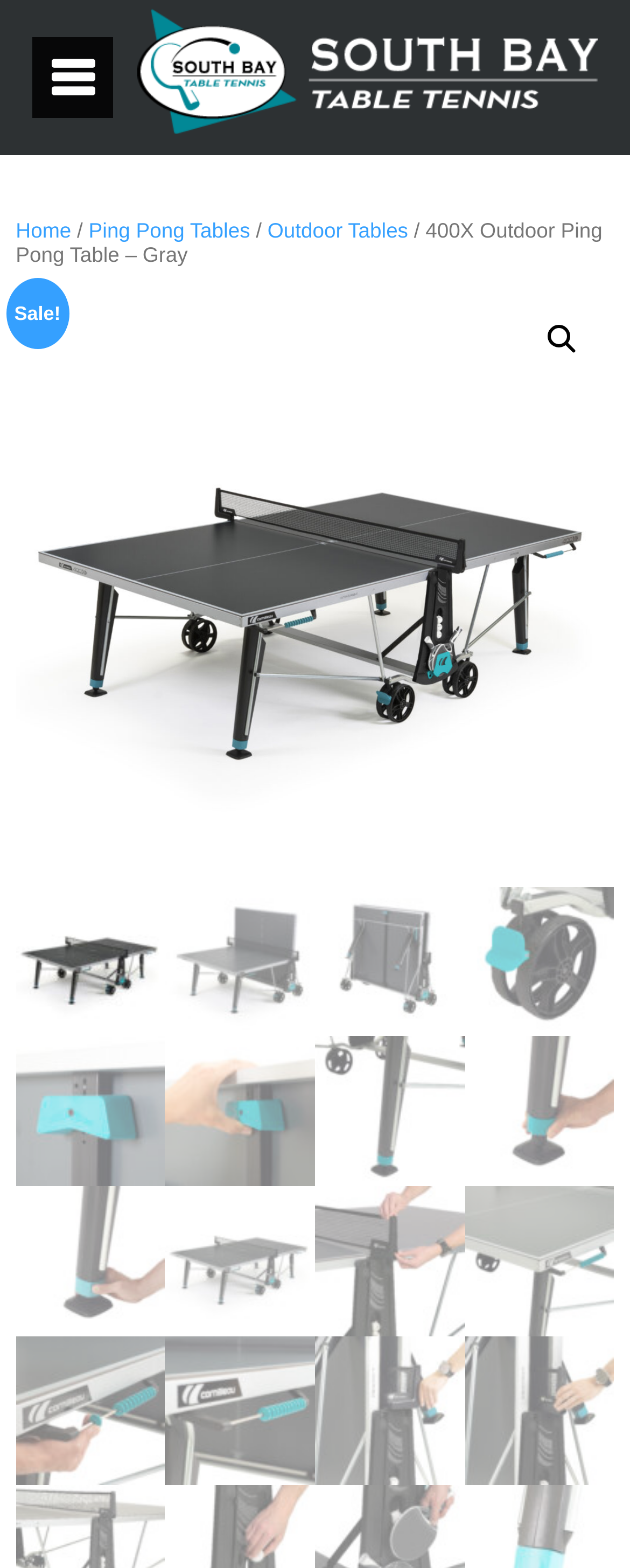What is the sale indicator on the webpage?
Give a detailed explanation using the information visible in the image.

The static text 'Sale!' is displayed on the webpage, indicating that the product is currently on sale.